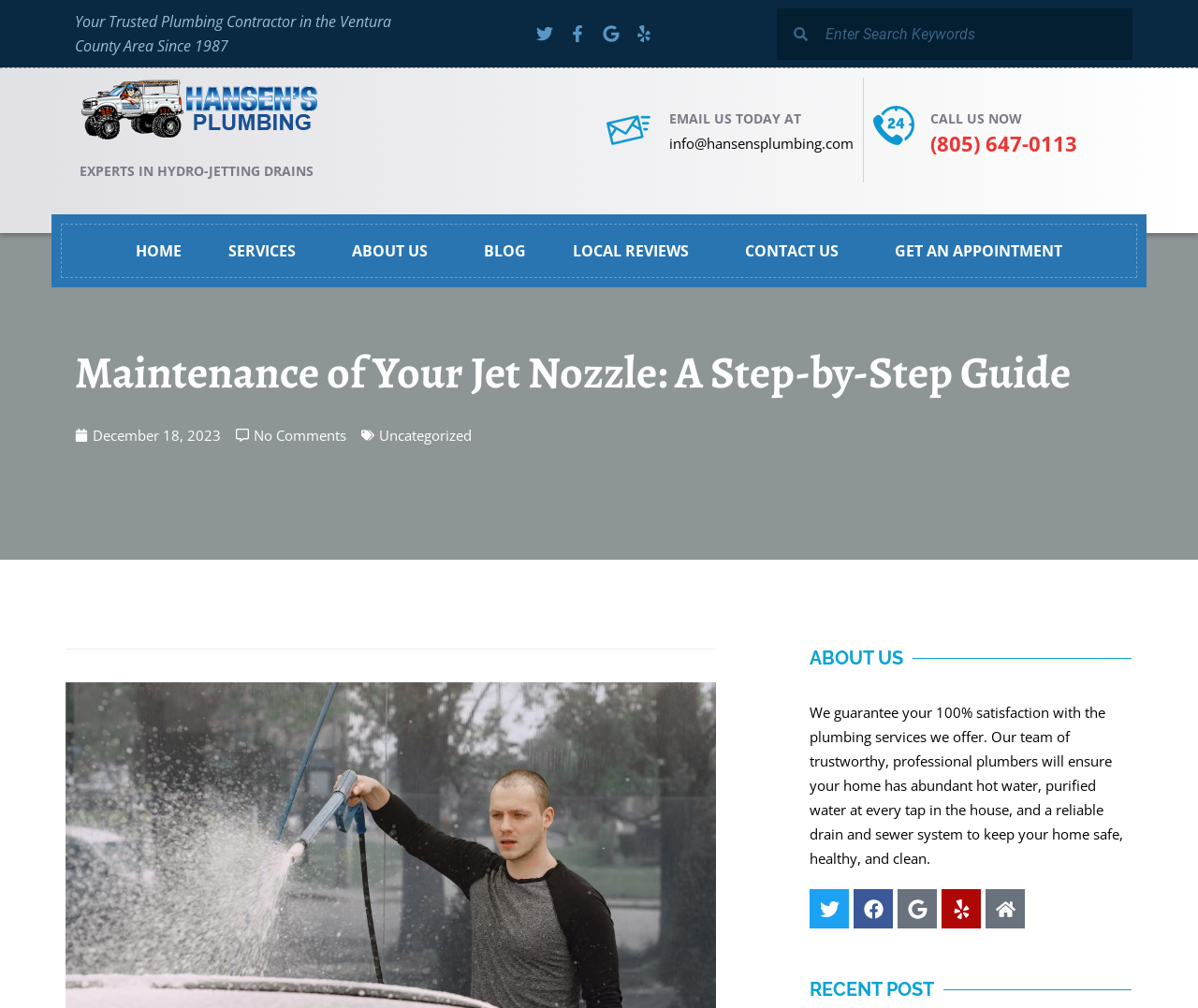Please find the bounding box for the UI component described as follows: "Contact Us".

[0.602, 0.223, 0.727, 0.275]